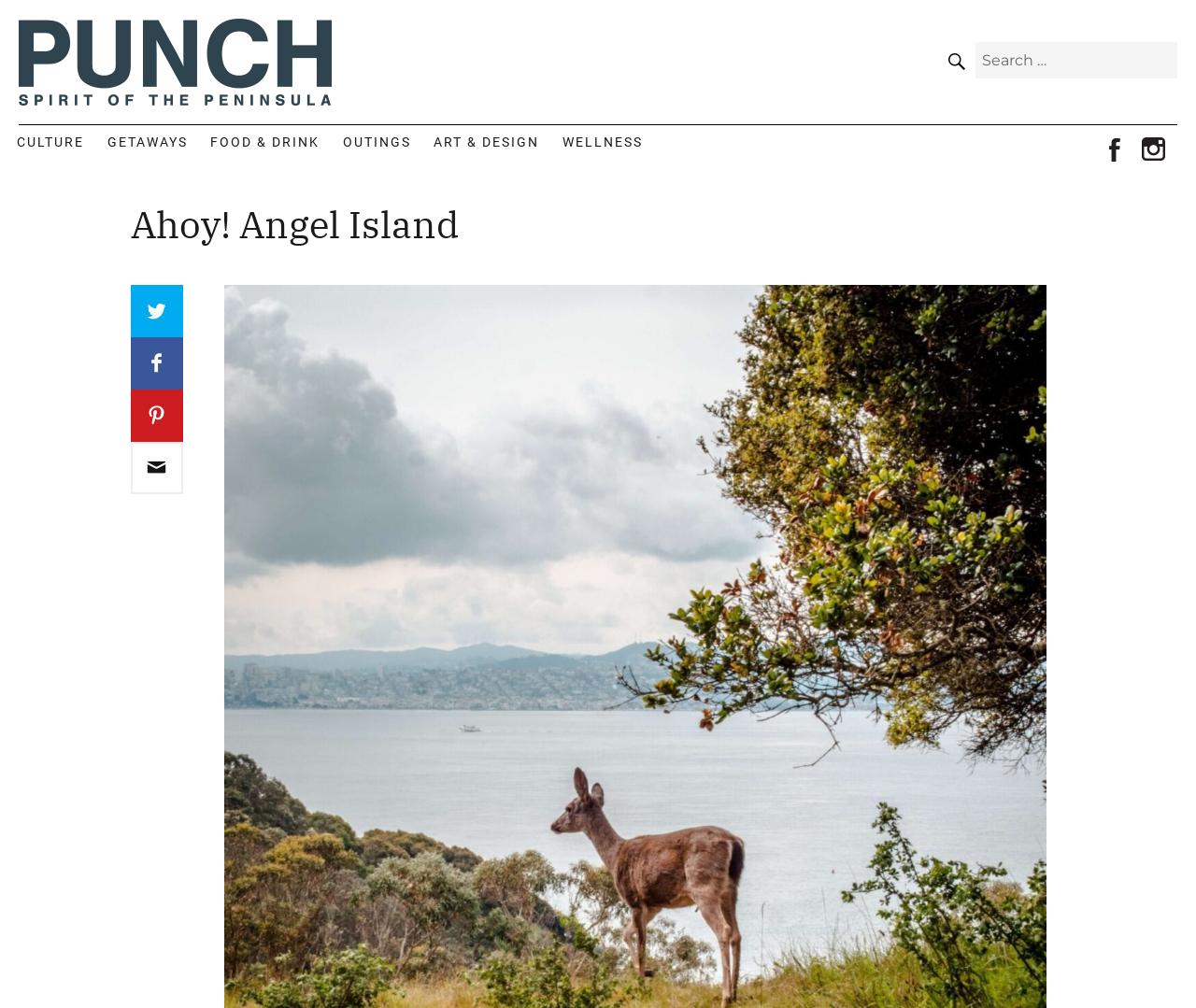How many social links are there?
Look at the image and answer the question with a single word or phrase.

2